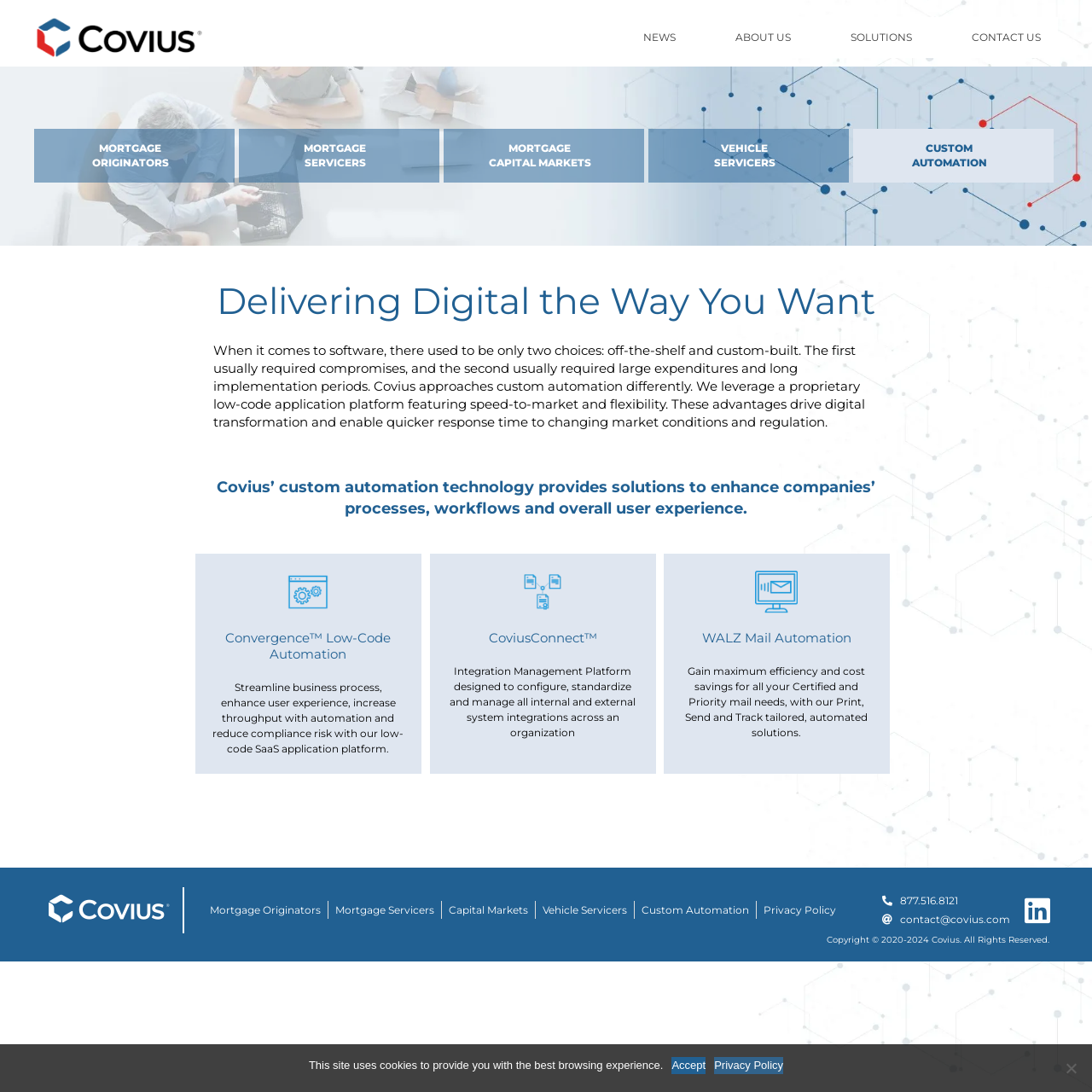Identify and provide the title of the webpage.

Delivering Digital the Way You Want